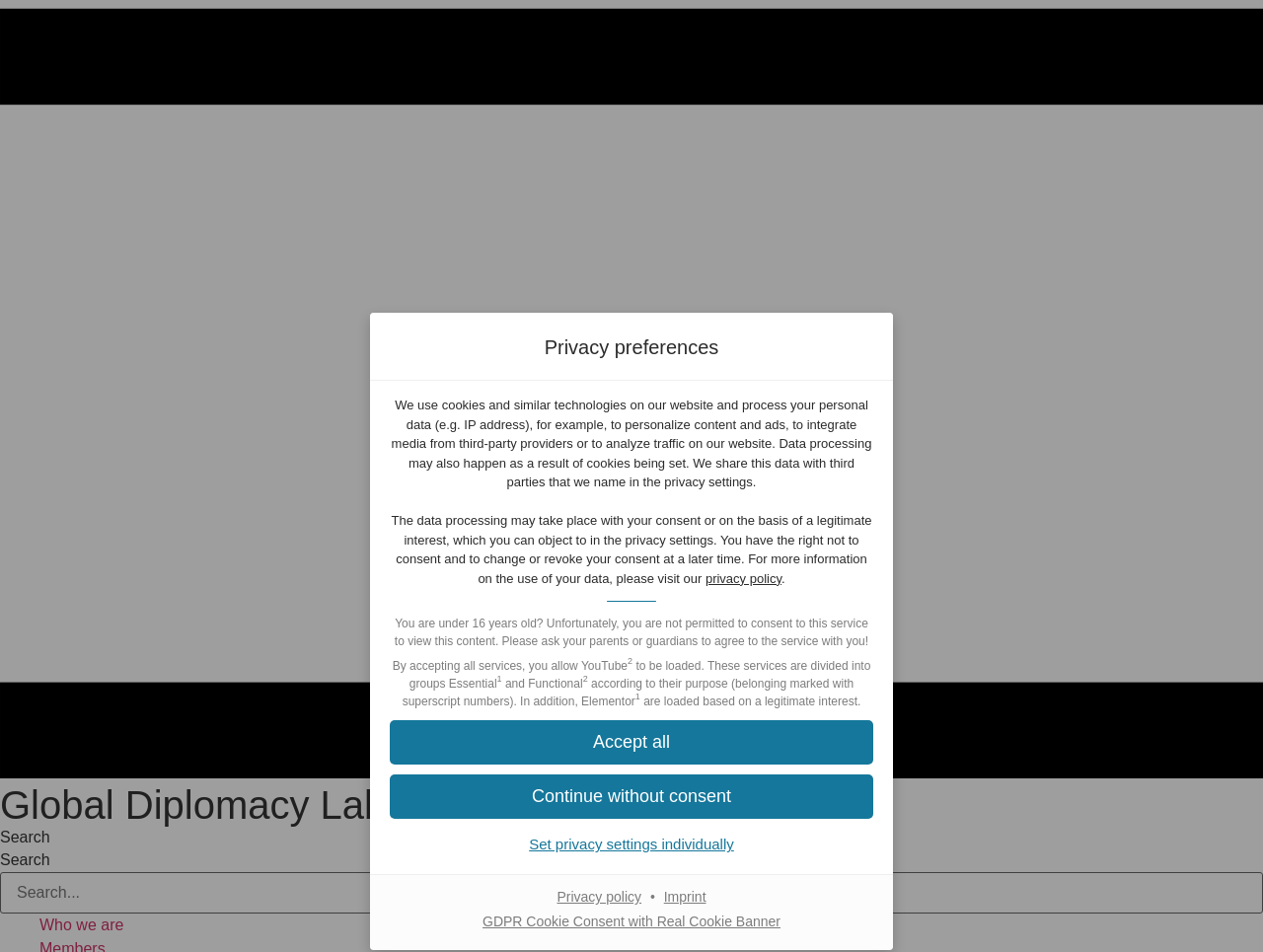From the given element description: "Accept all", find the bounding box for the UI element. Provide the coordinates as four float numbers between 0 and 1, in the order [left, top, right, bottom].

[0.309, 0.756, 0.691, 0.803]